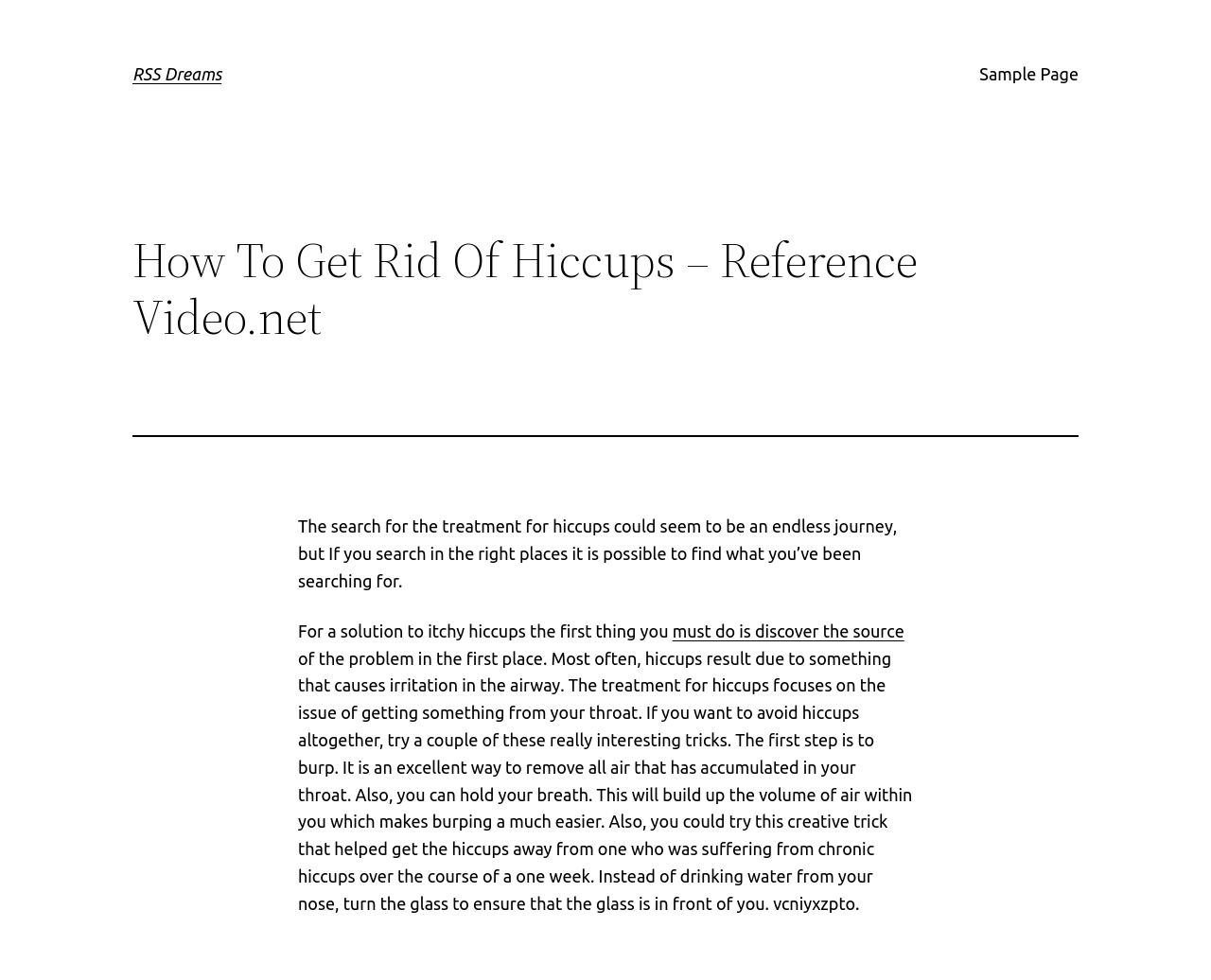What is the first step to avoid hiccups?
Please answer using one word or phrase, based on the screenshot.

burp